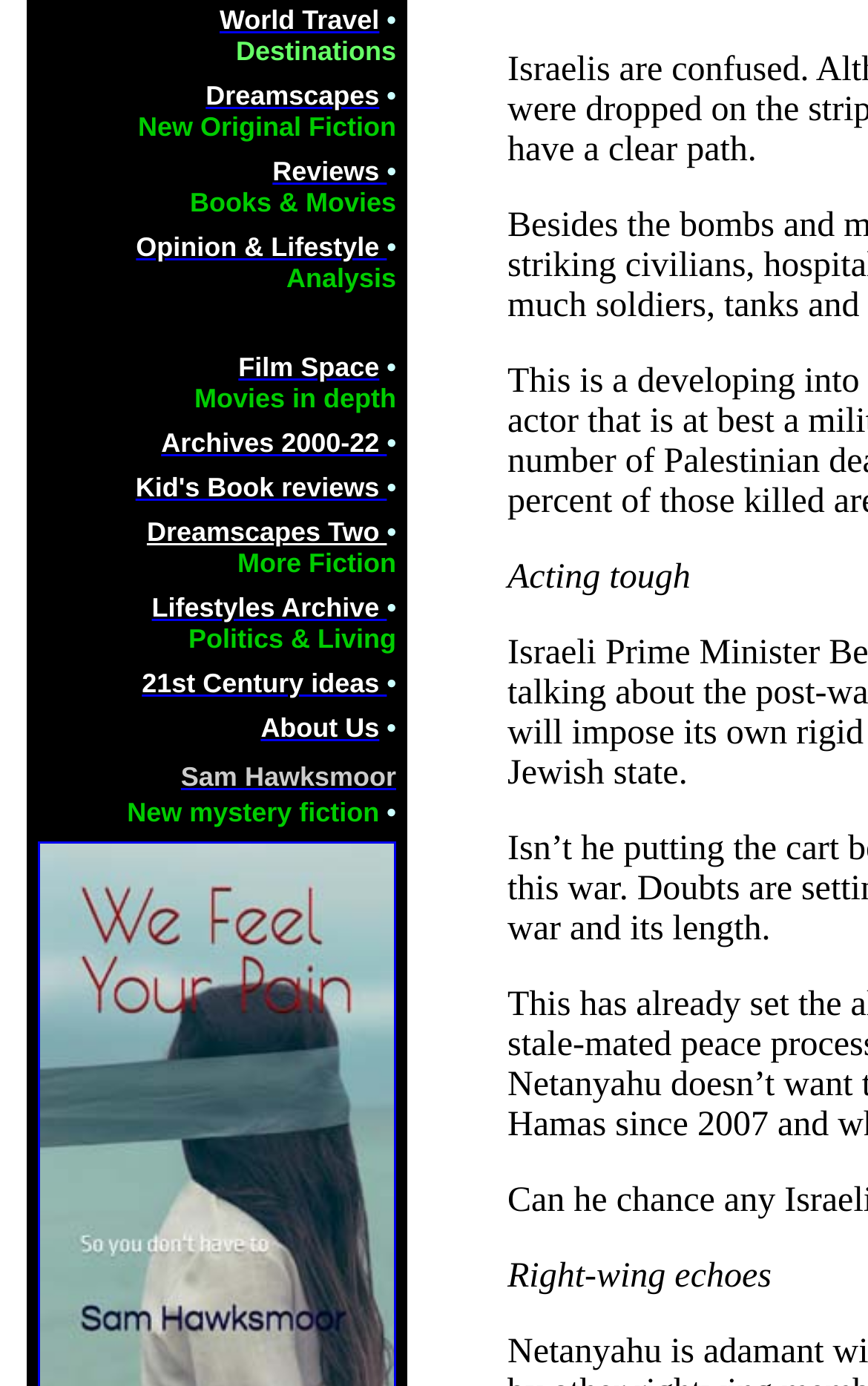Please find the bounding box for the UI component described as follows: "Dreamscapes".

[0.237, 0.058, 0.437, 0.08]